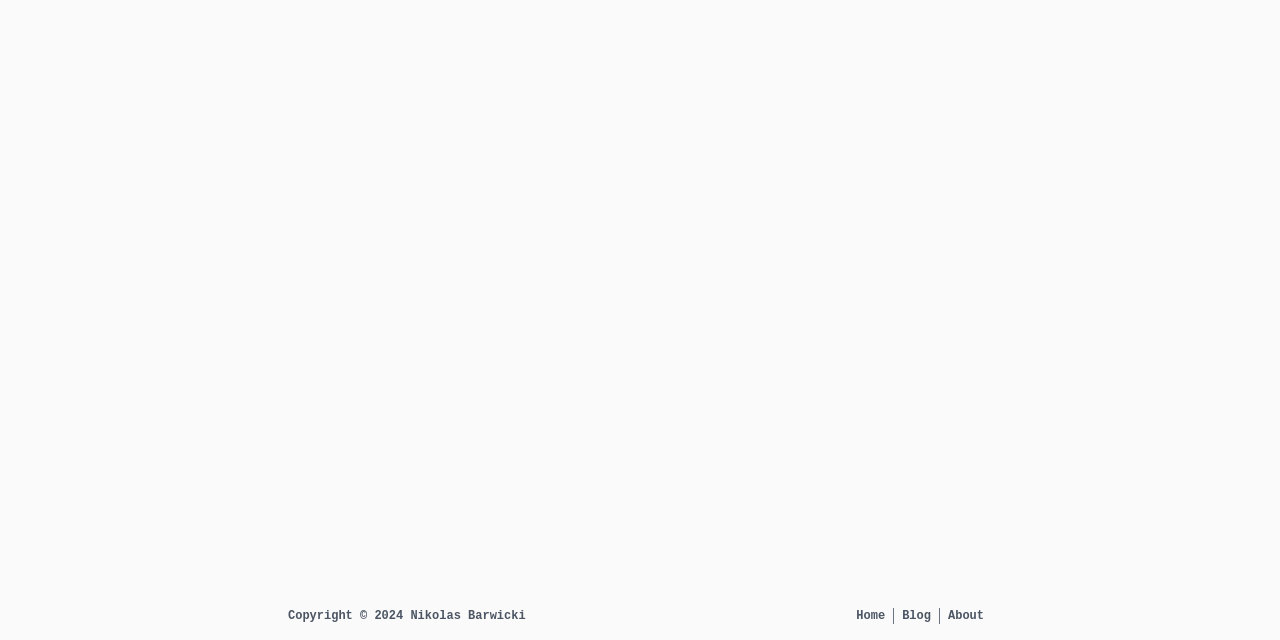Find the bounding box of the UI element described as: "About". The bounding box coordinates should be given as four float values between 0 and 1, i.e., [left, top, right, bottom].

[0.734, 0.95, 0.775, 0.975]